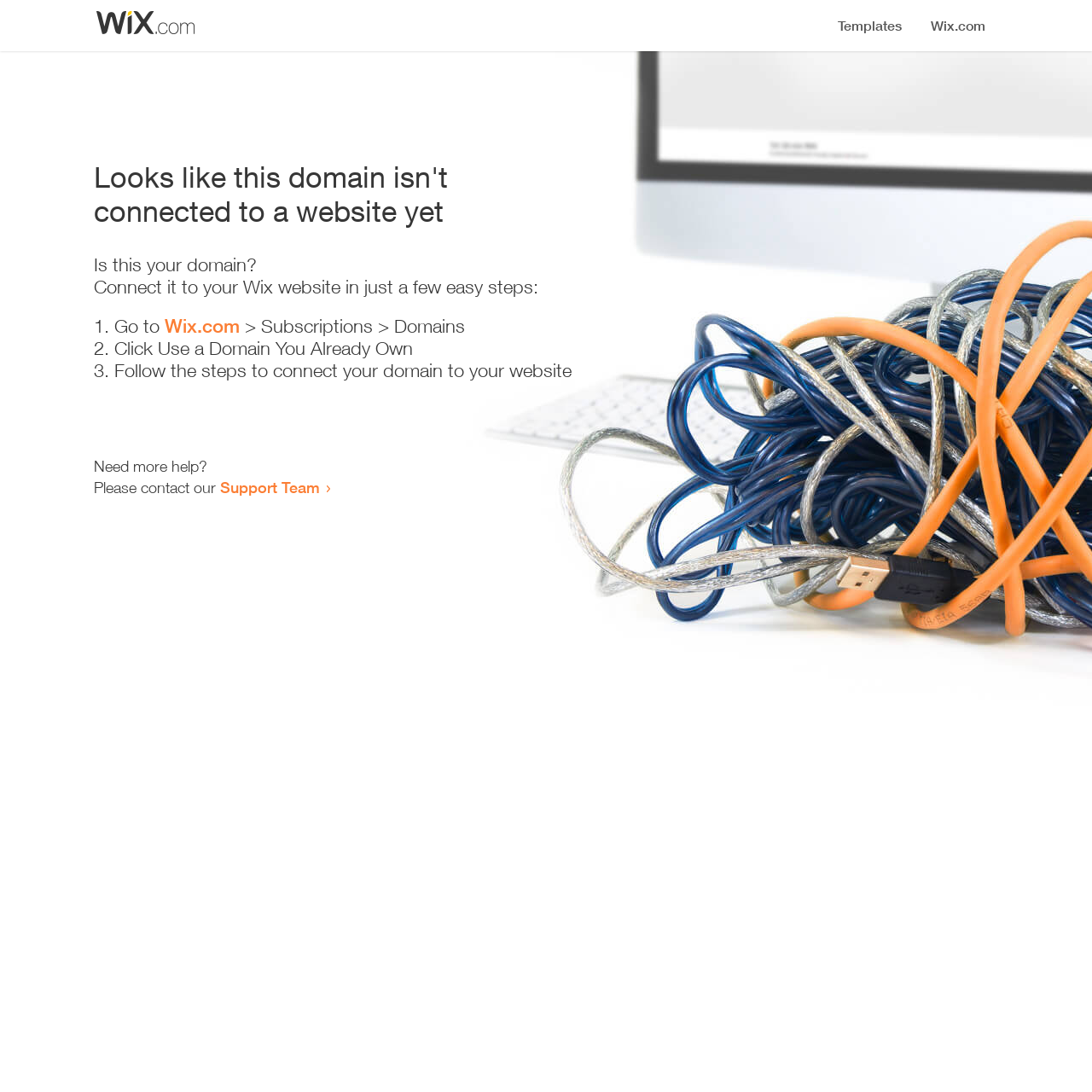What is the domain management platform mentioned?
Provide a detailed answer to the question, using the image to inform your response.

I found a link element 'Wix.com' in the instructions to connect a domain to a website, which indicates that Wix.com is the platform used for domain management.